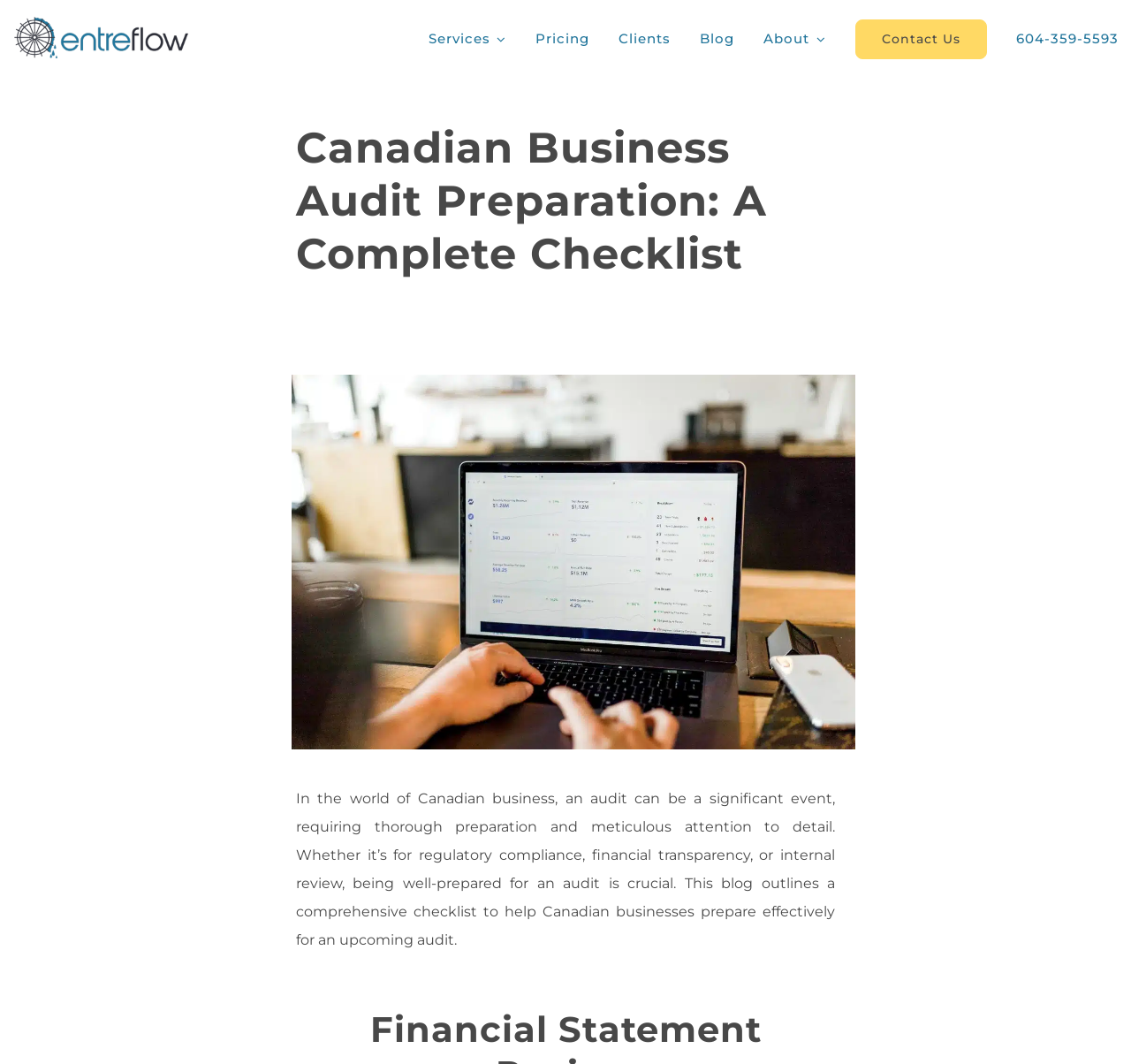Locate the bounding box coordinates of the area you need to click to fulfill this instruction: 'read recent post about XRPL'. The coordinates must be in the form of four float numbers ranging from 0 to 1: [left, top, right, bottom].

None